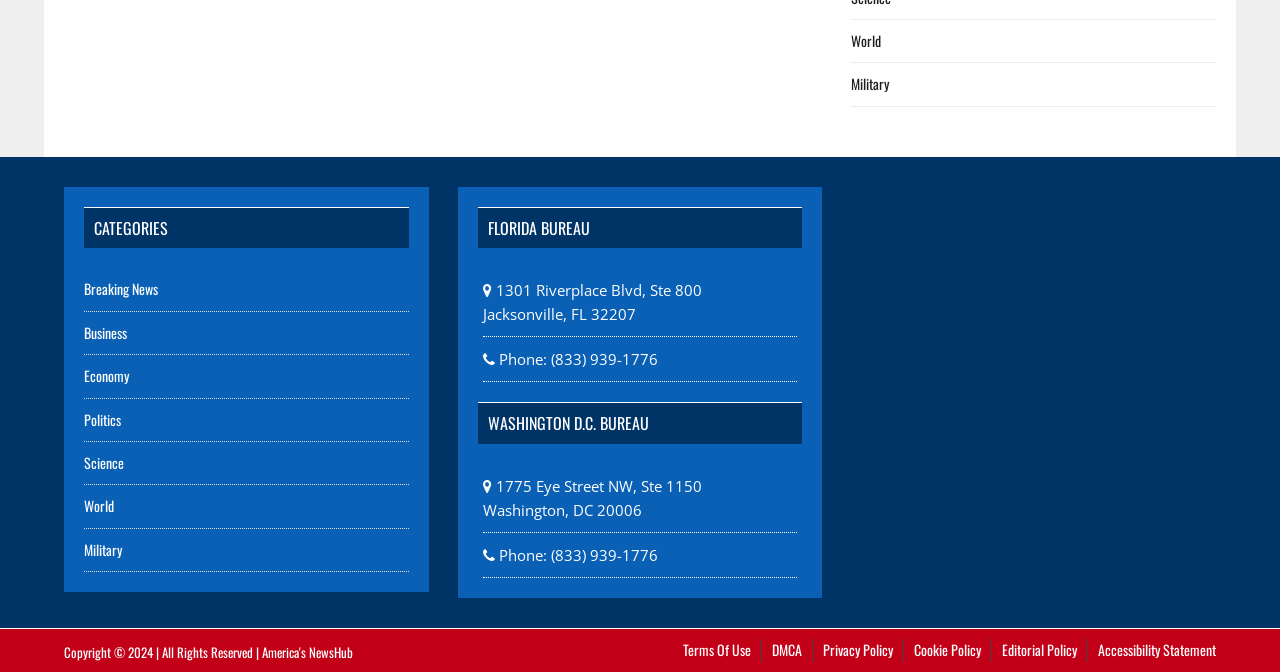What is the last link in the bottom row?
Respond with a short answer, either a single word or a phrase, based on the image.

Accessibility Statement